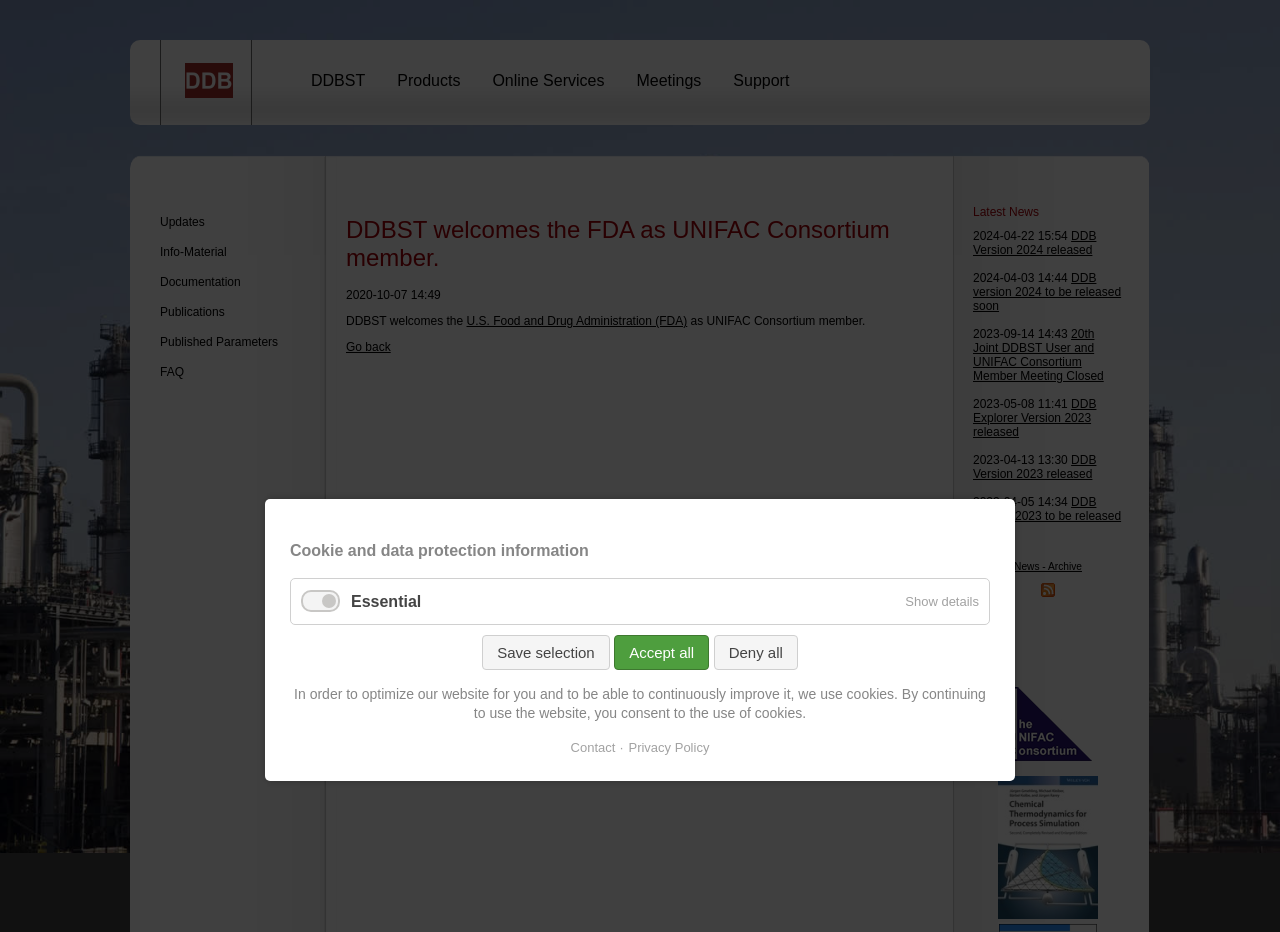Using the information from the screenshot, answer the following question thoroughly:
What is the link to the documentation?

The question is asking about the link to the documentation. From the webpage, we can see the menu item 'Documentation' which is a link to the documentation.